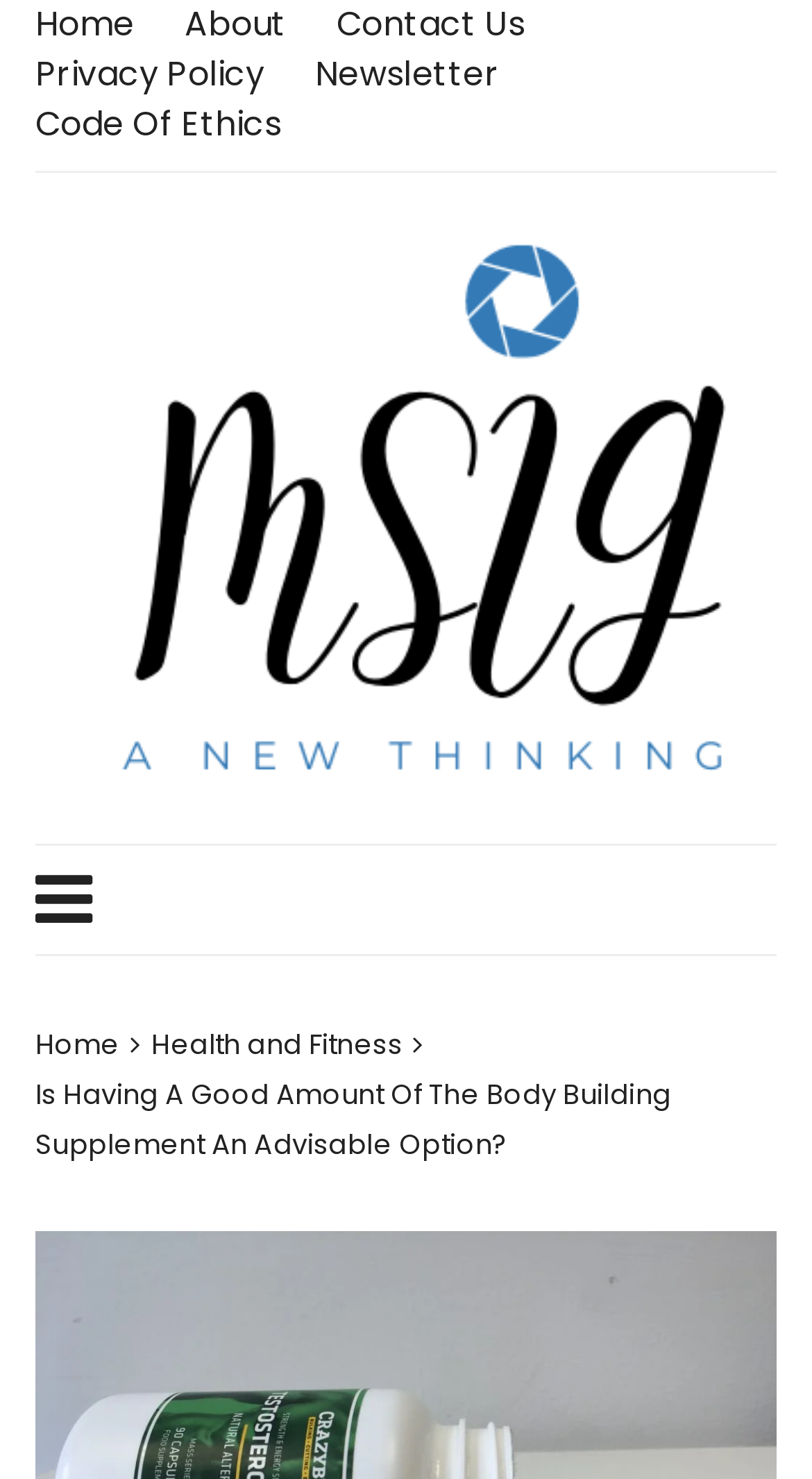How many breadcrumbs are displayed on the page?
Look at the image and provide a short answer using one word or a phrase.

2